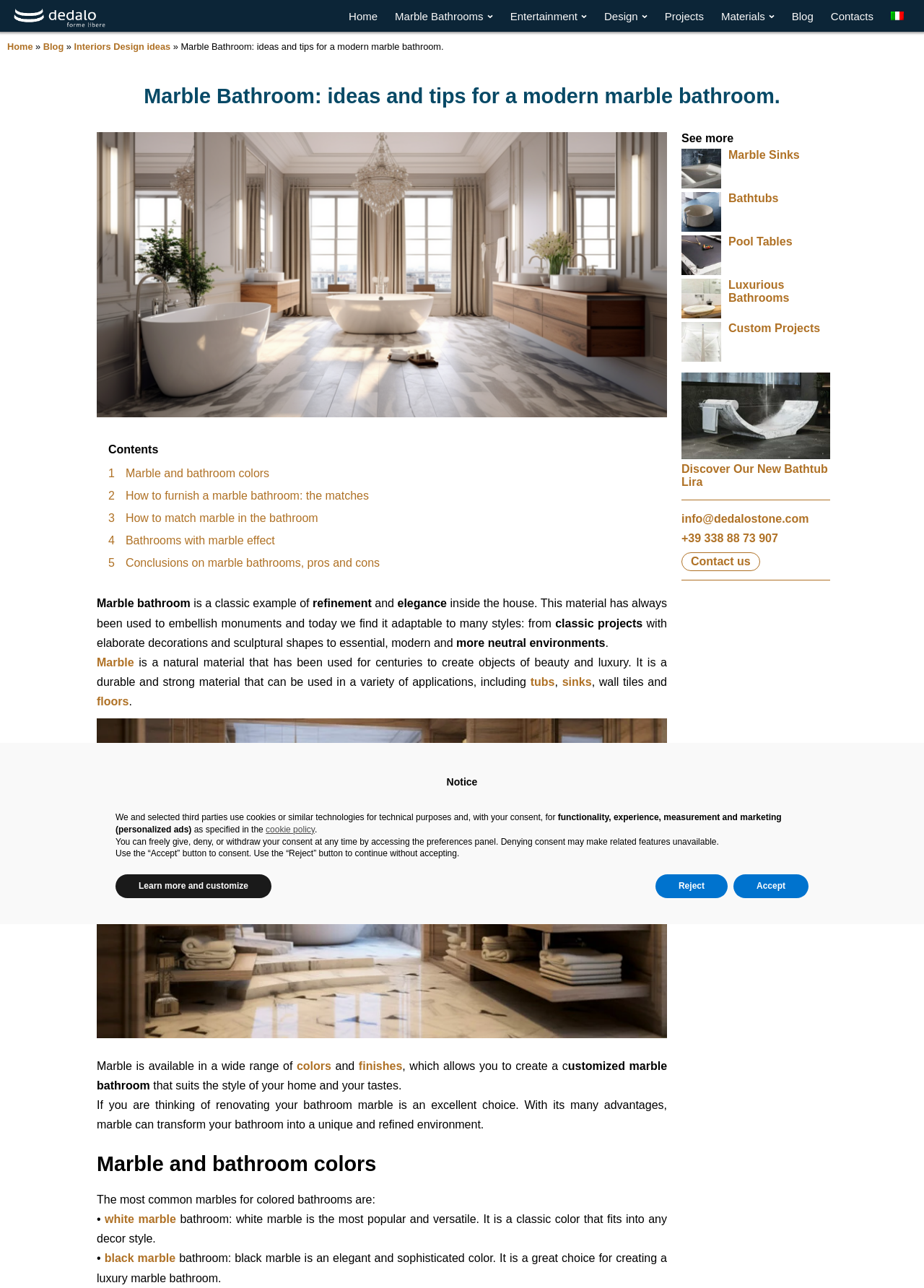Identify the bounding box of the UI element that matches this description: "parent_node: See more".

[0.738, 0.315, 0.898, 0.324]